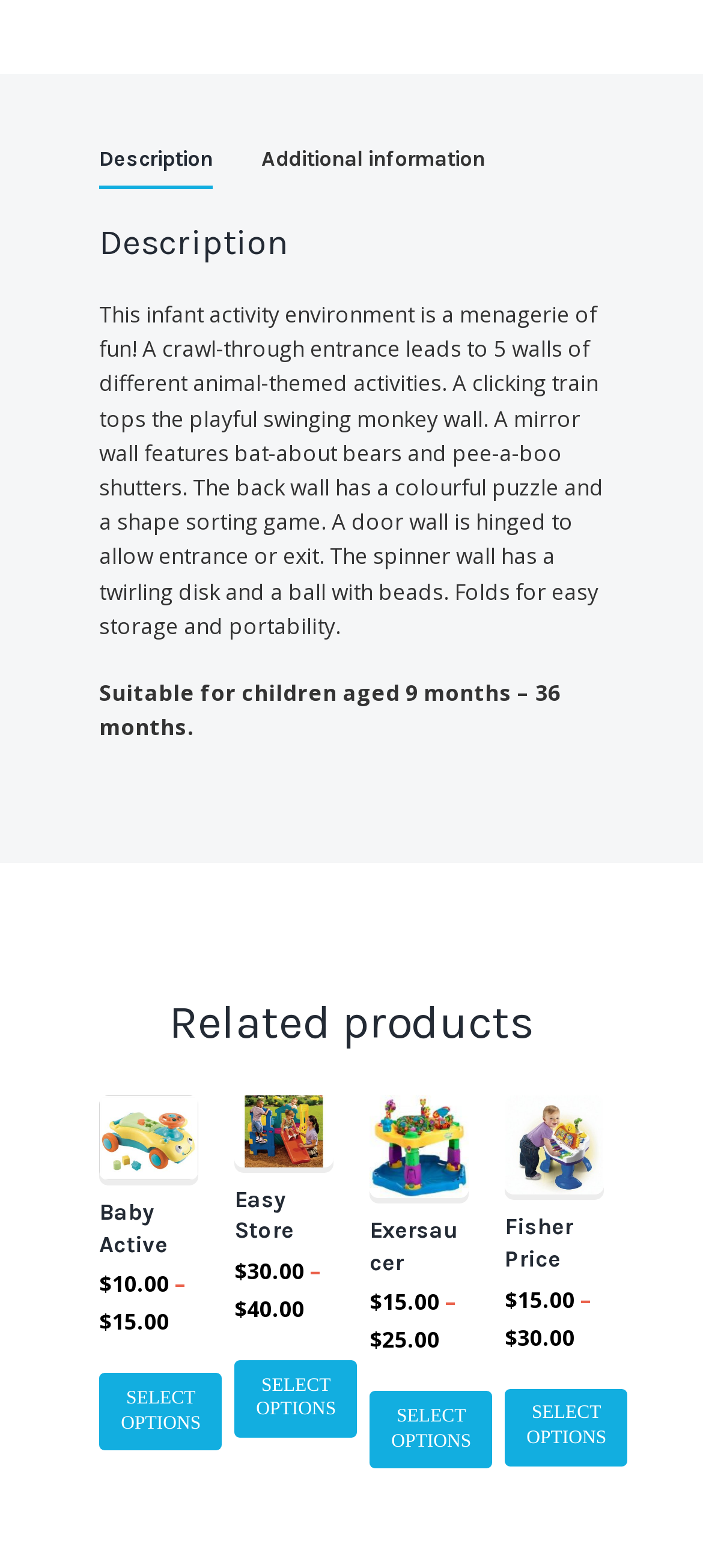How many tabs are available?
Provide a short answer using one word or a brief phrase based on the image.

2